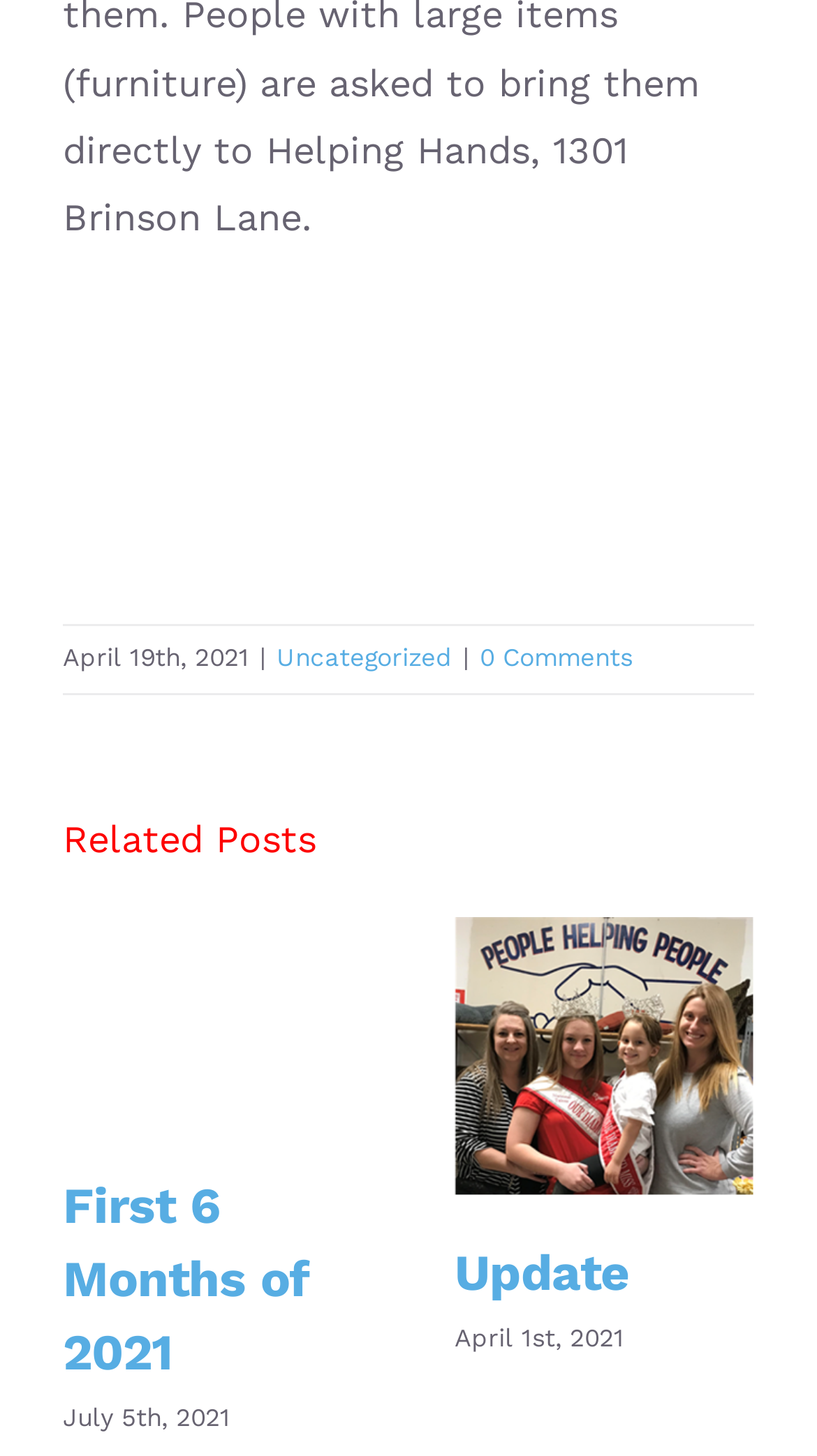Identify the bounding box coordinates of the section that should be clicked to achieve the task described: "go to uncategorized".

[0.338, 0.442, 0.554, 0.462]